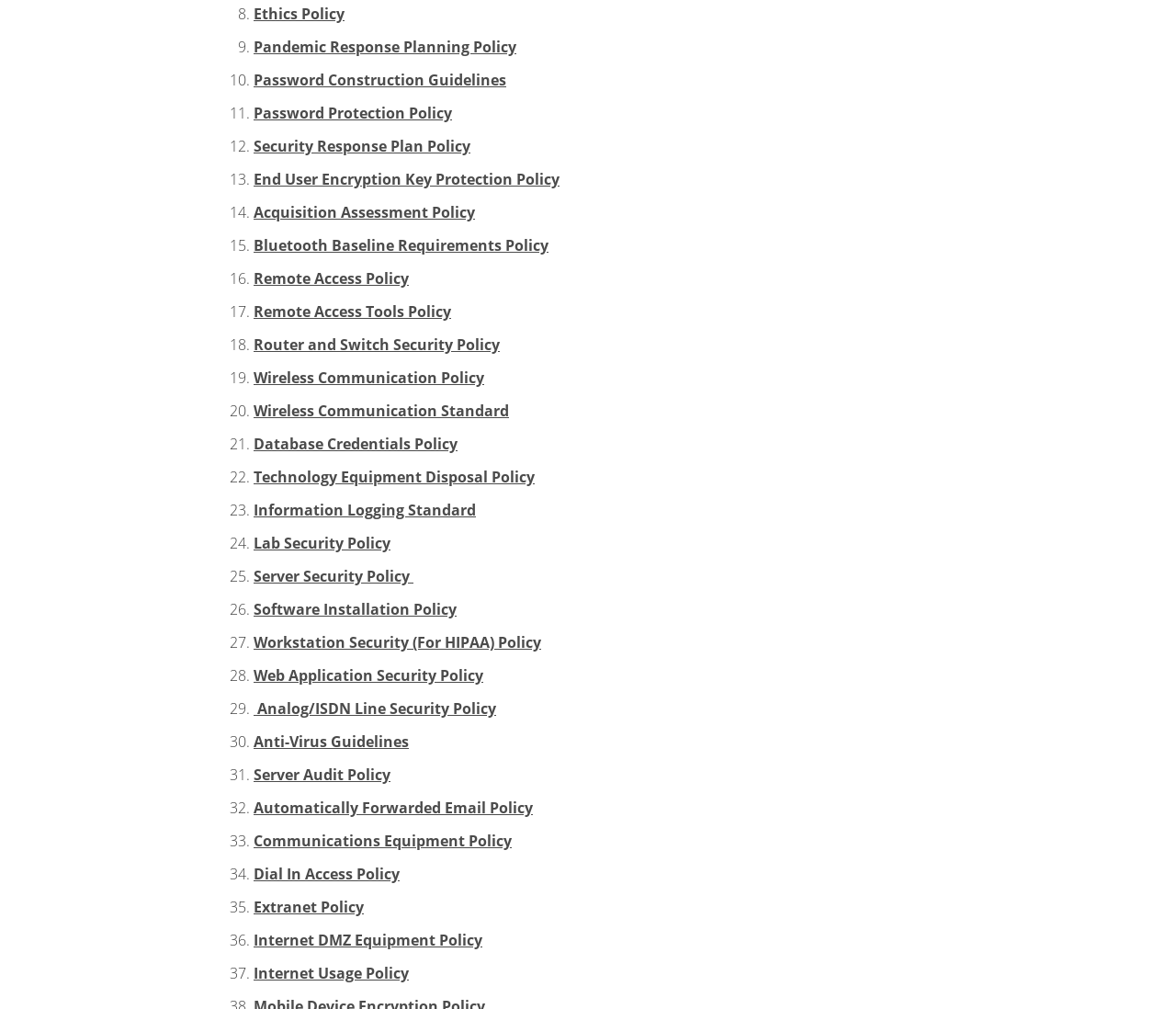How many policies are listed on this webpage?
Please provide a detailed and thorough answer to the question.

I counted the number of links with descriptive text, and there are 37 of them, each corresponding to a different policy.